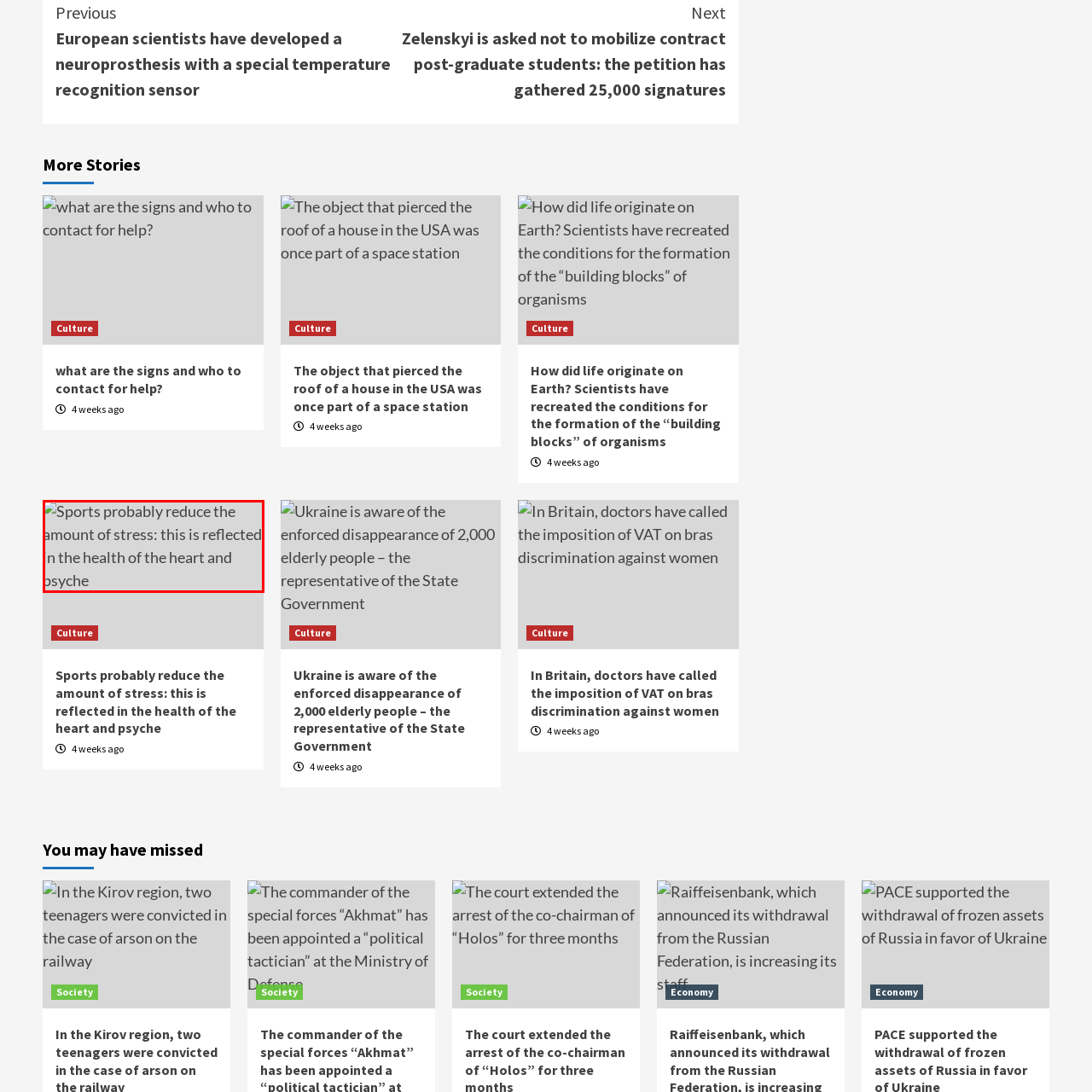Provide a thorough description of the scene captured within the red rectangle.

The image features a headline linking to a story about the potential health benefits of sports, specifically how engaging in physical activity might reduce stress levels. This effect is suggested to positively influence both heart health and psychological well-being. The headline emphasizes the correlation between regular sports participation and improved mental and physical health outcomes, highlighting the importance of exercise in managing stress.